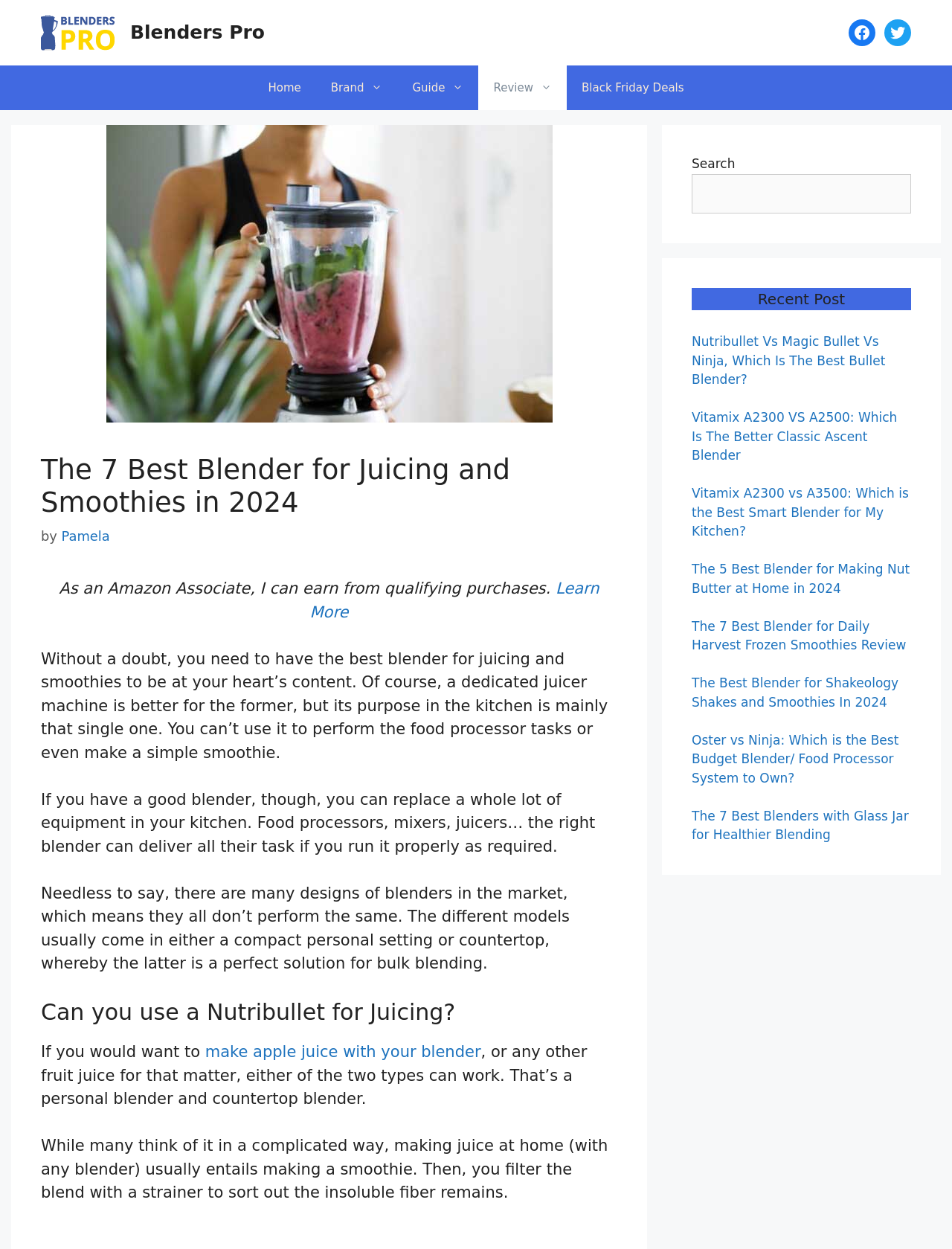Identify the bounding box coordinates of the HTML element based on this description: "Twitter".

[0.929, 0.015, 0.957, 0.037]